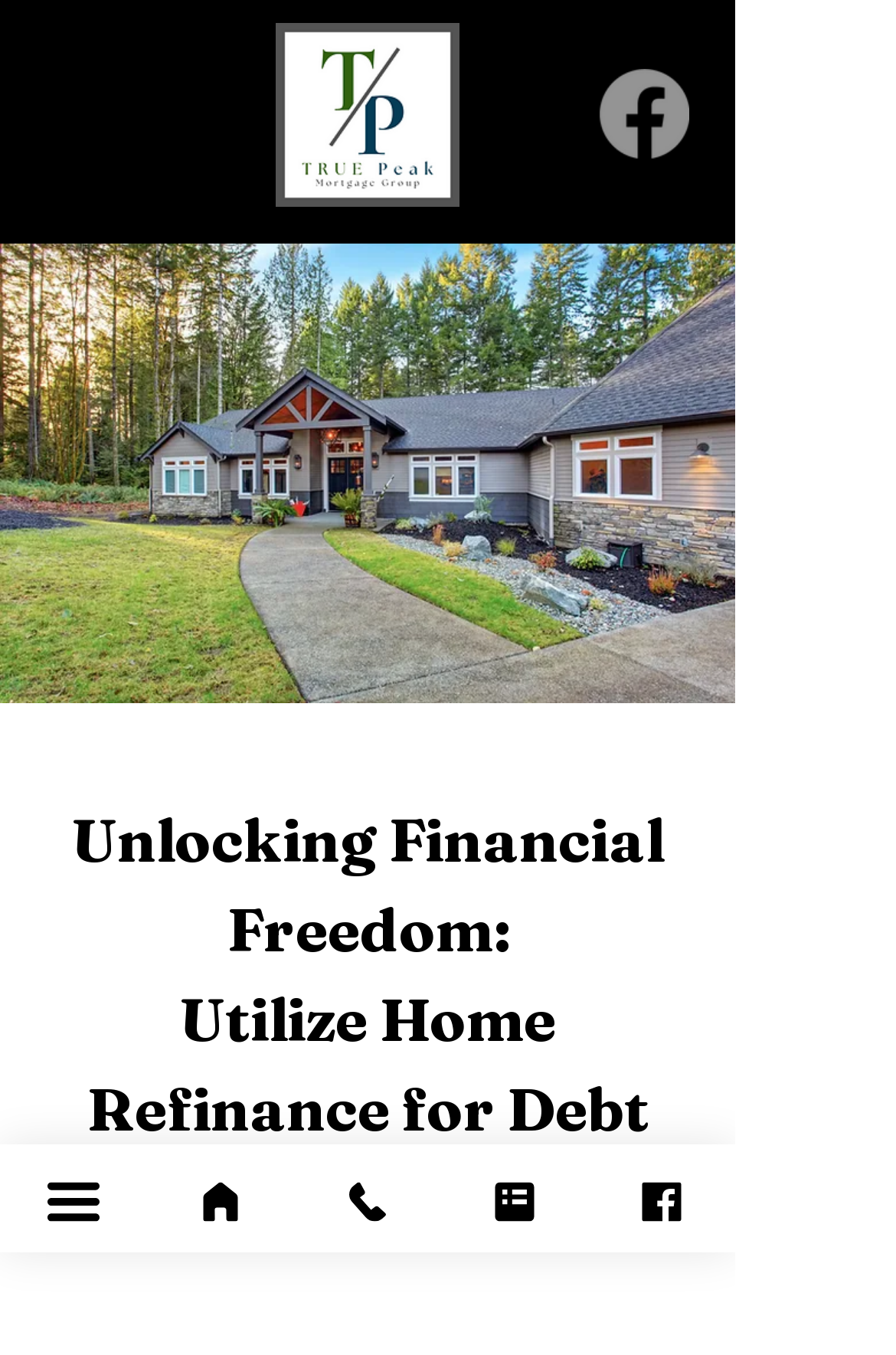How many social media links are there?
Look at the image and construct a detailed response to the question.

There are two social media links, one is Facebook, located at the top right corner of the webpage, and another Facebook link is at the bottom right corner of the webpage.